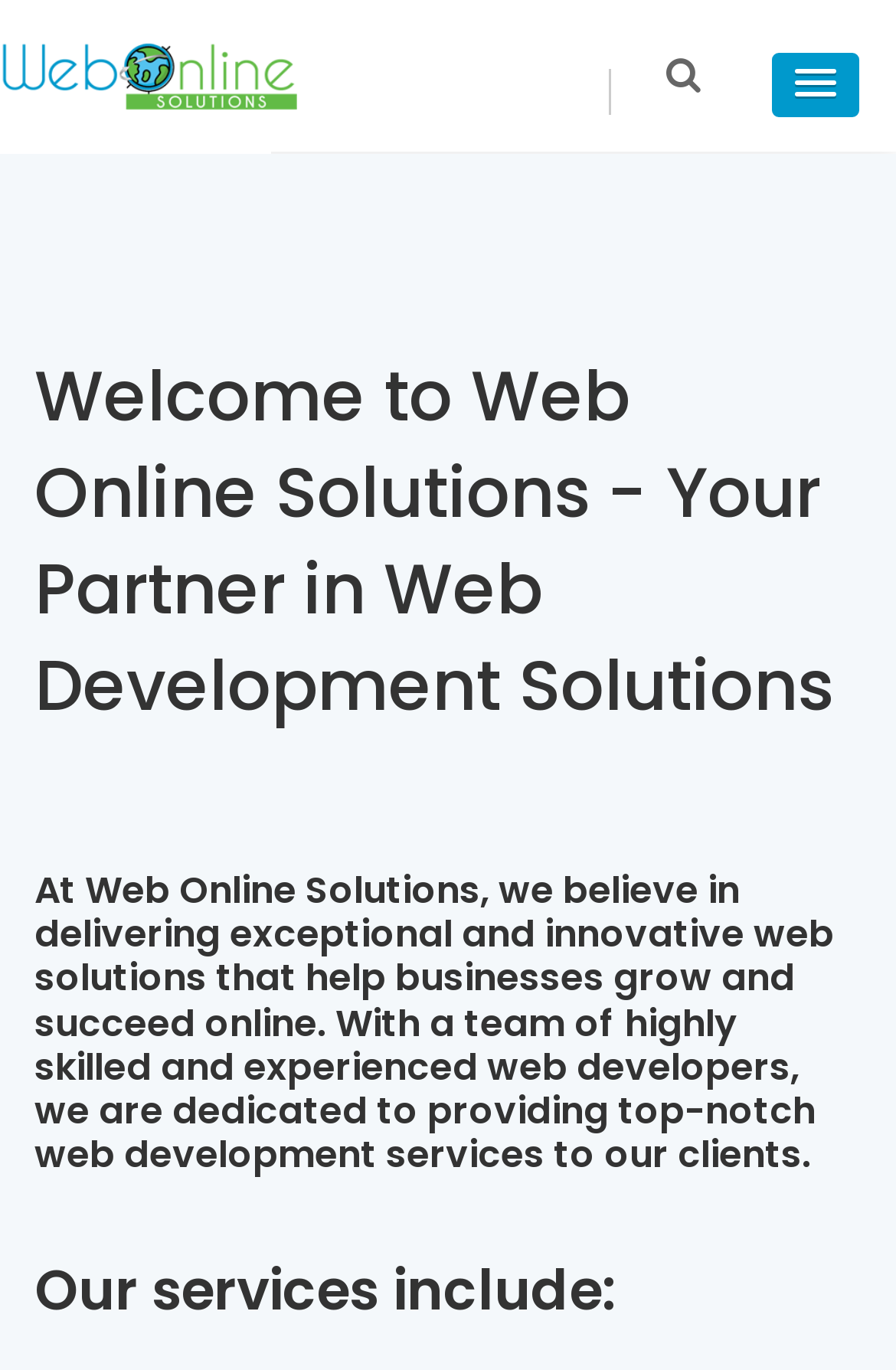Based on the image, please elaborate on the answer to the following question:
Is there a button on the page?

I found a button element with an empty text content, but it has a 'hasPopup' attribute indicating that it is a menu button, located at the top-right corner of the page.